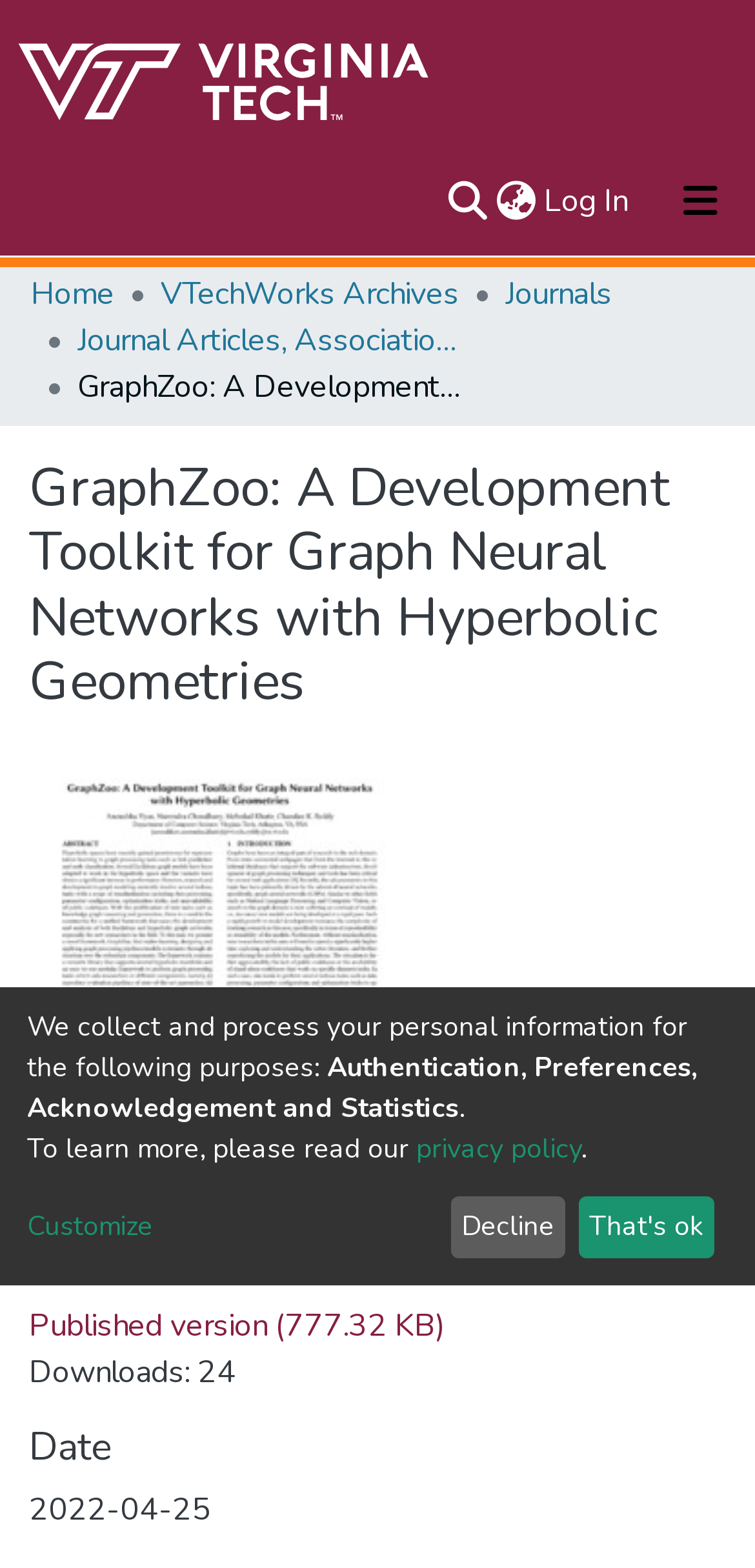Your task is to extract the text of the main heading from the webpage.

GraphZoo: A Development Toolkit for Graph Neural Networks with Hyperbolic Geometries